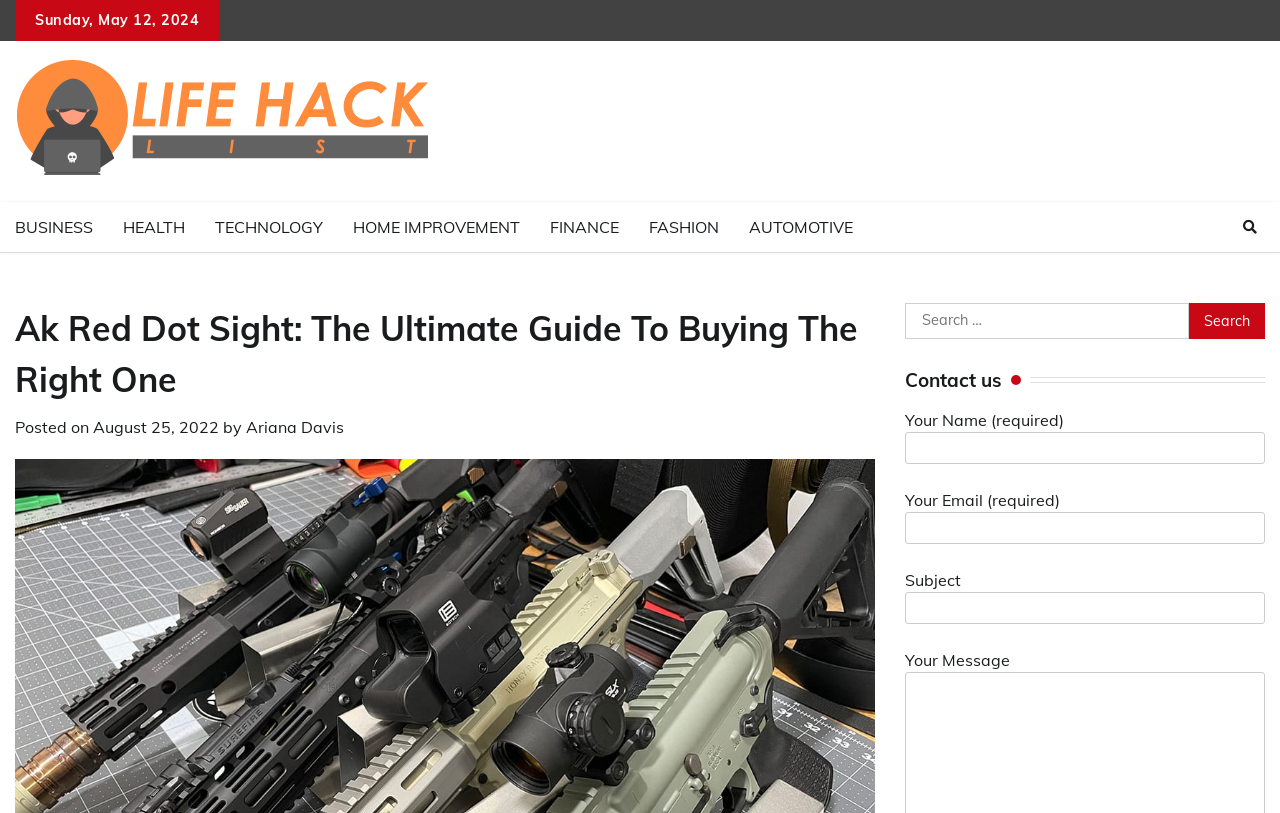Find the bounding box coordinates for the UI element whose description is: "Automotive". The coordinates should be four float numbers between 0 and 1, in the format [left, top, right, bottom].

[0.573, 0.249, 0.678, 0.31]